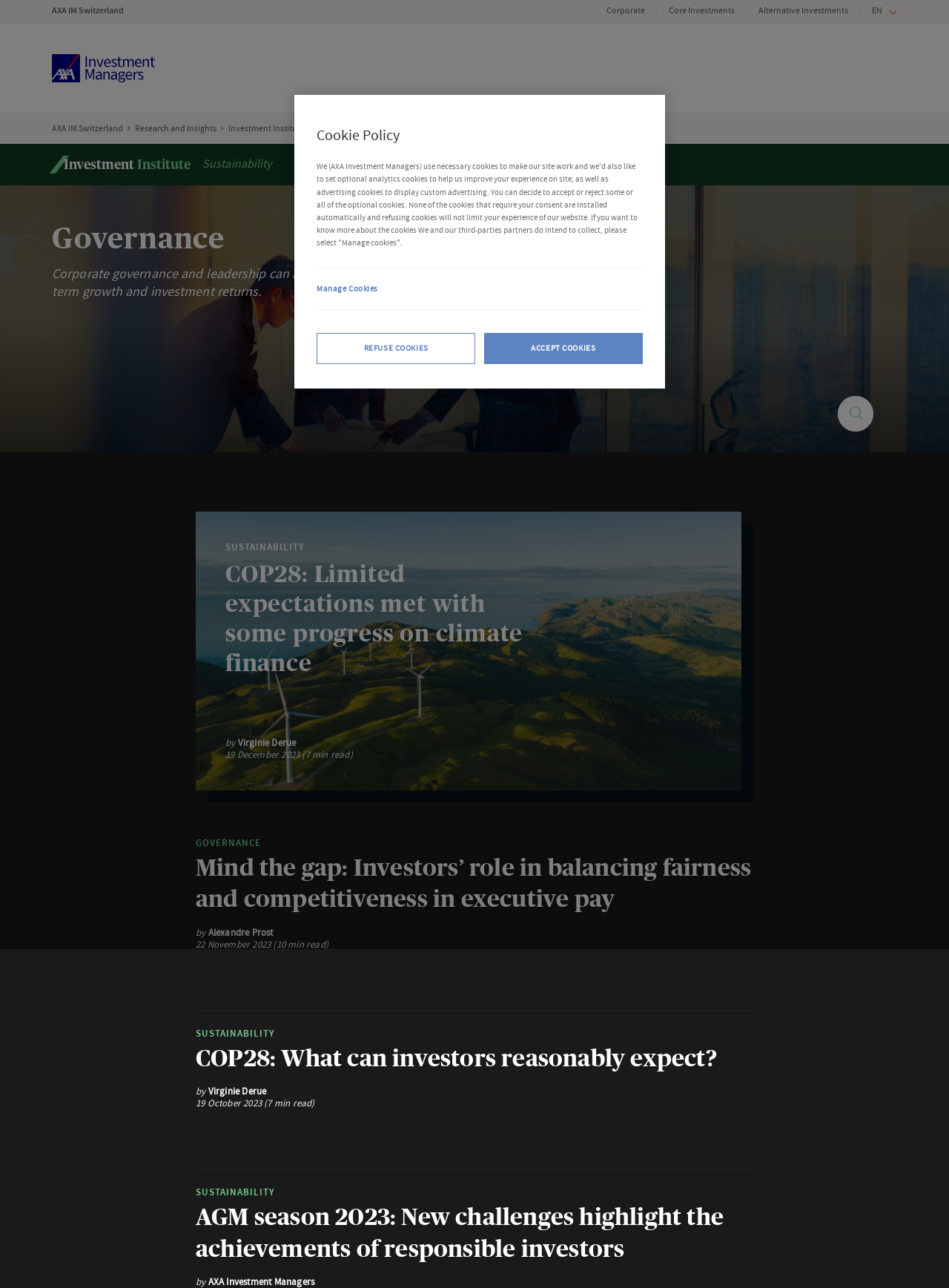Find the bounding box coordinates of the area that needs to be clicked in order to achieve the following instruction: "Learn about Sustainability". The coordinates should be specified as four float numbers between 0 and 1, i.e., [left, top, right, bottom].

[0.334, 0.07, 0.388, 0.079]